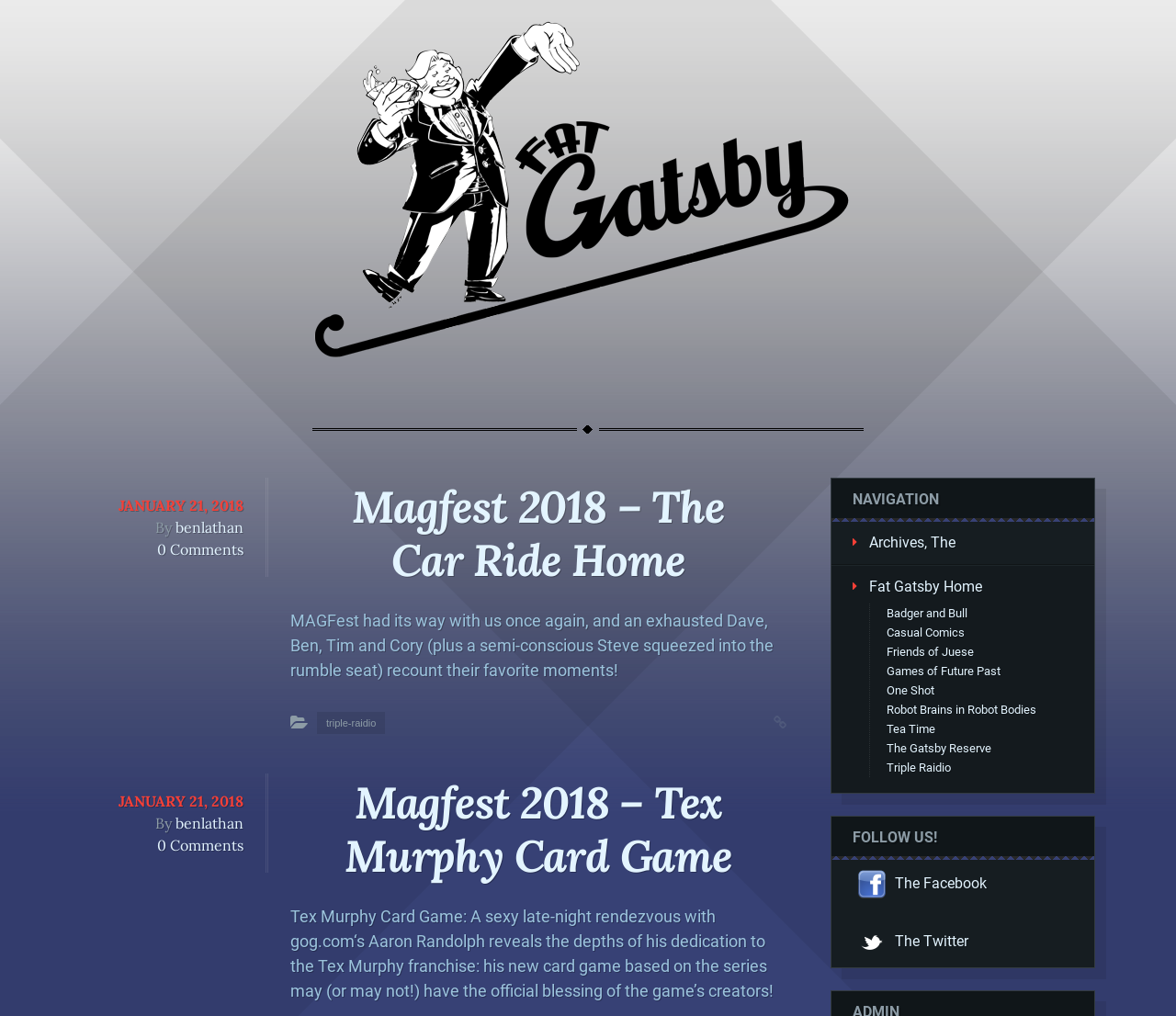Based on the image, give a detailed response to the question: What is the name of the author of the first article?

I found the author's name by looking at the link element inside the first article element, which has a bounding box coordinate of [0.149, 0.51, 0.207, 0.528]. The text inside this element is 'benlathan', so the author's name is 'benlathan'.